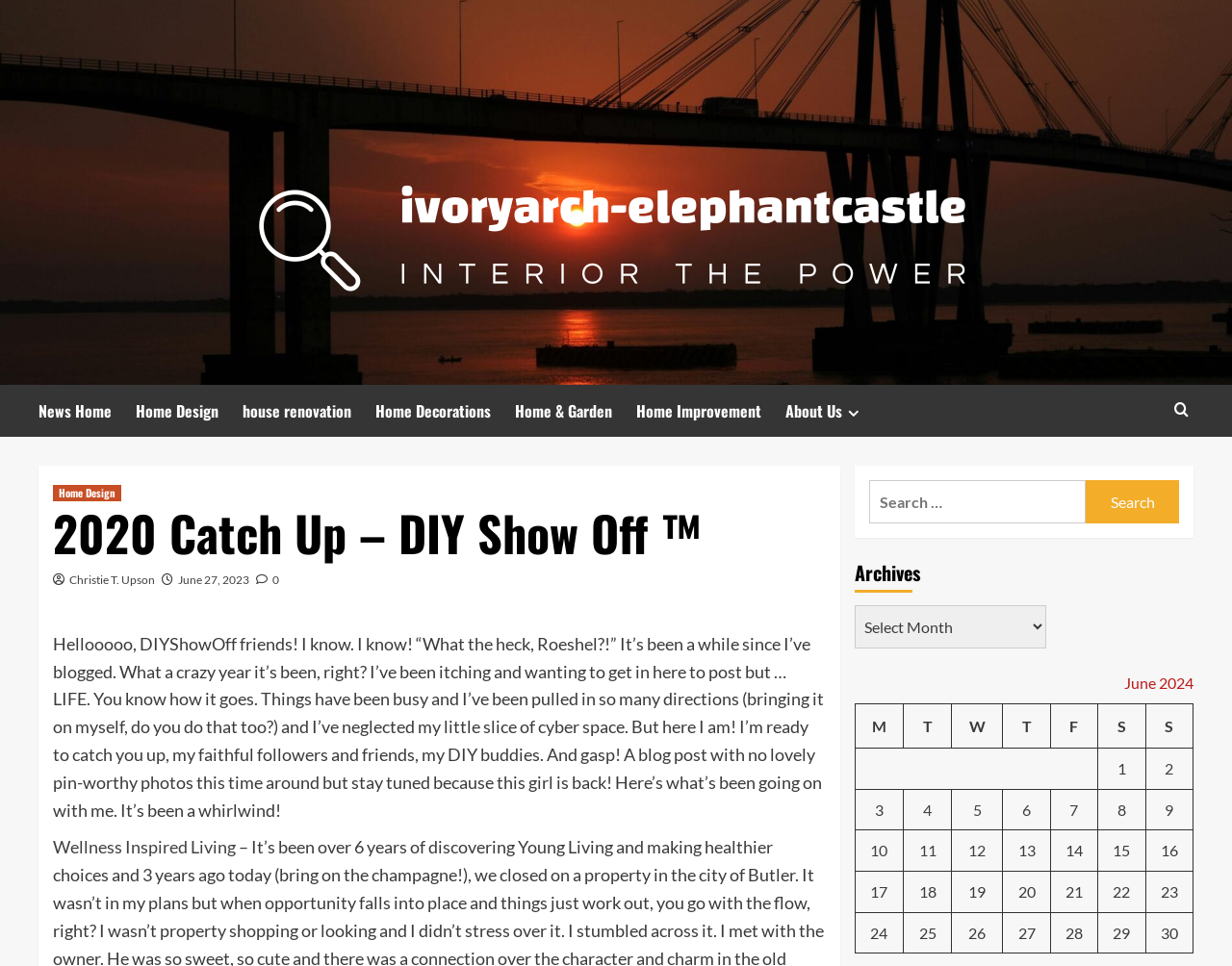Find the bounding box coordinates of the element to click in order to complete the given instruction: "View archives."

[0.693, 0.572, 0.969, 0.626]